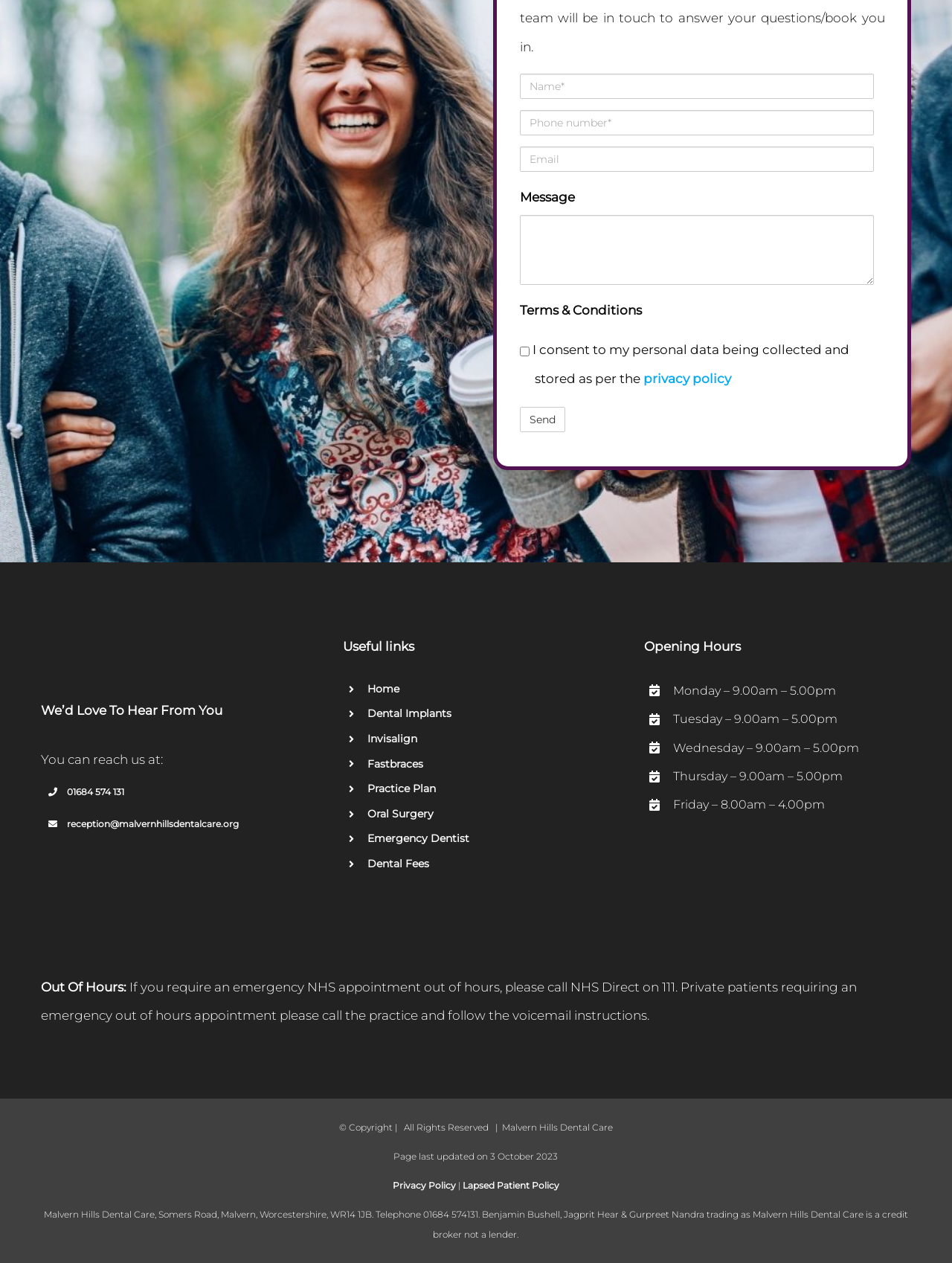What is the last updated date of the webpage?
Please use the image to deliver a detailed and complete answer.

I found the answer by looking at the static text element with the text 'Page last updated on 3 October 2023' which suggests that the webpage was last updated on 3 October 2023.